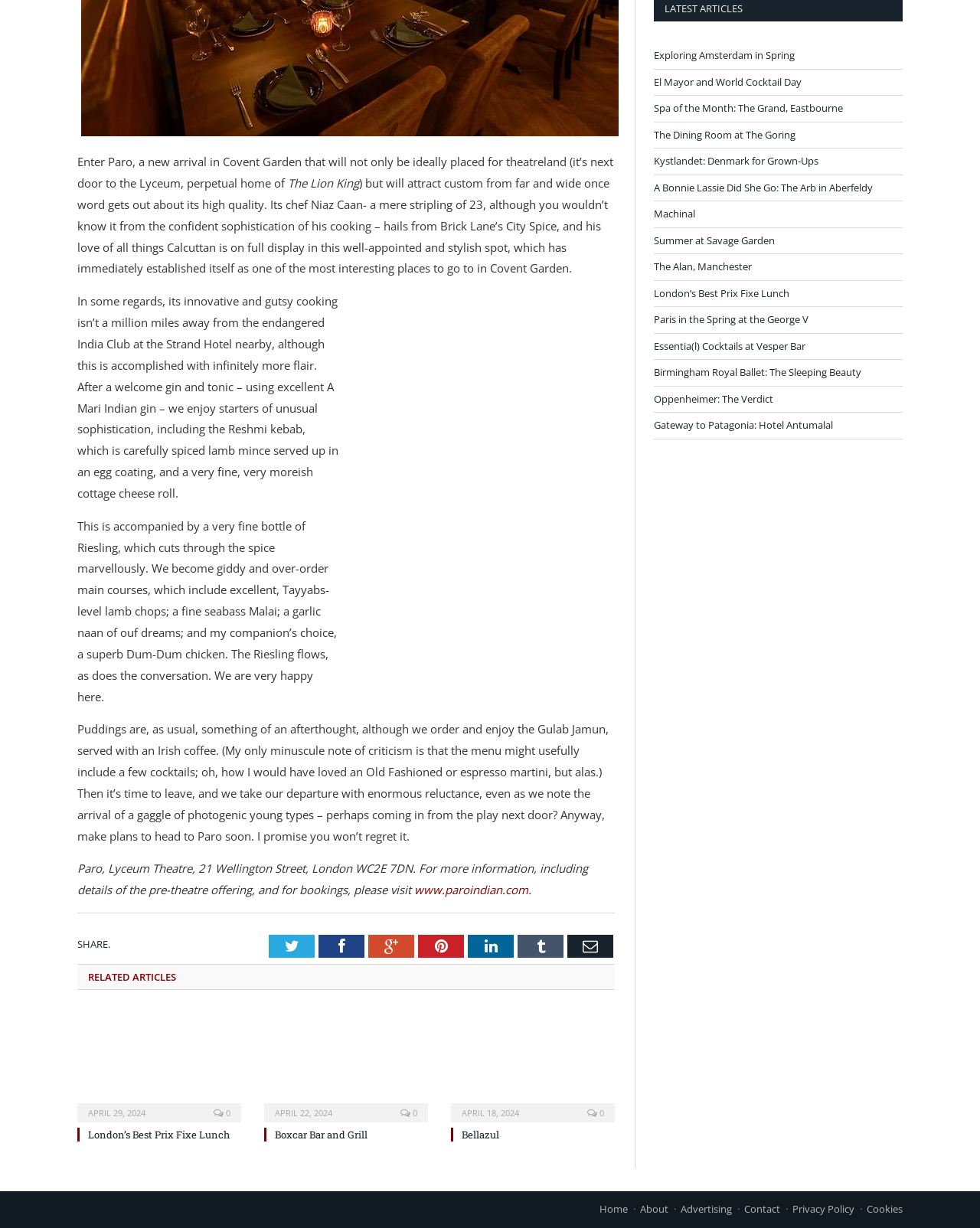What is the name of the restaurant reviewed in the article? Analyze the screenshot and reply with just one word or a short phrase.

Paro